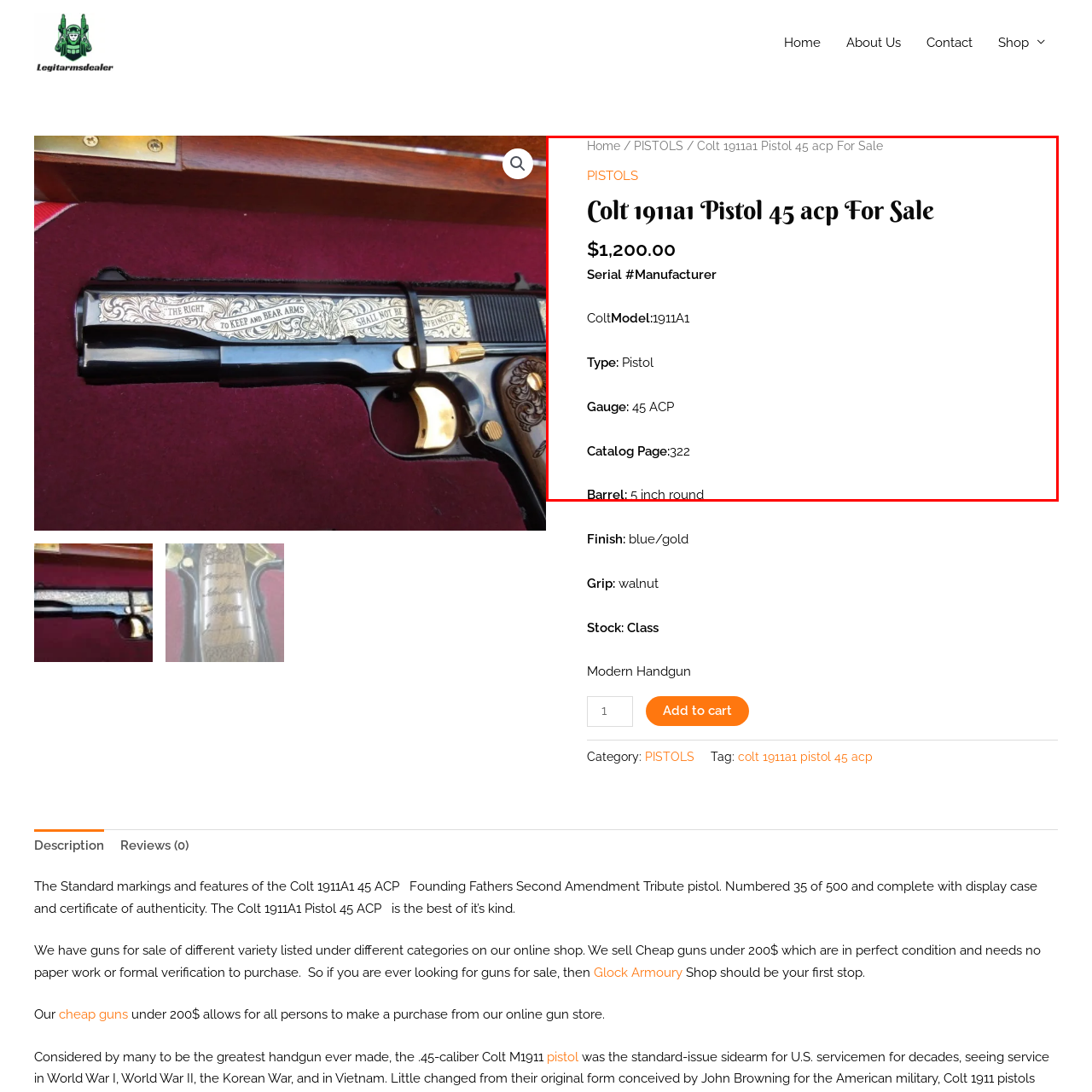Take a close look at the image outlined by the red bounding box and give a detailed response to the subsequent question, with information derived from the image: What is the gauge of the pistol?

The caption provides the specifications of the pistol, including its gauge, which is .45 ACP.